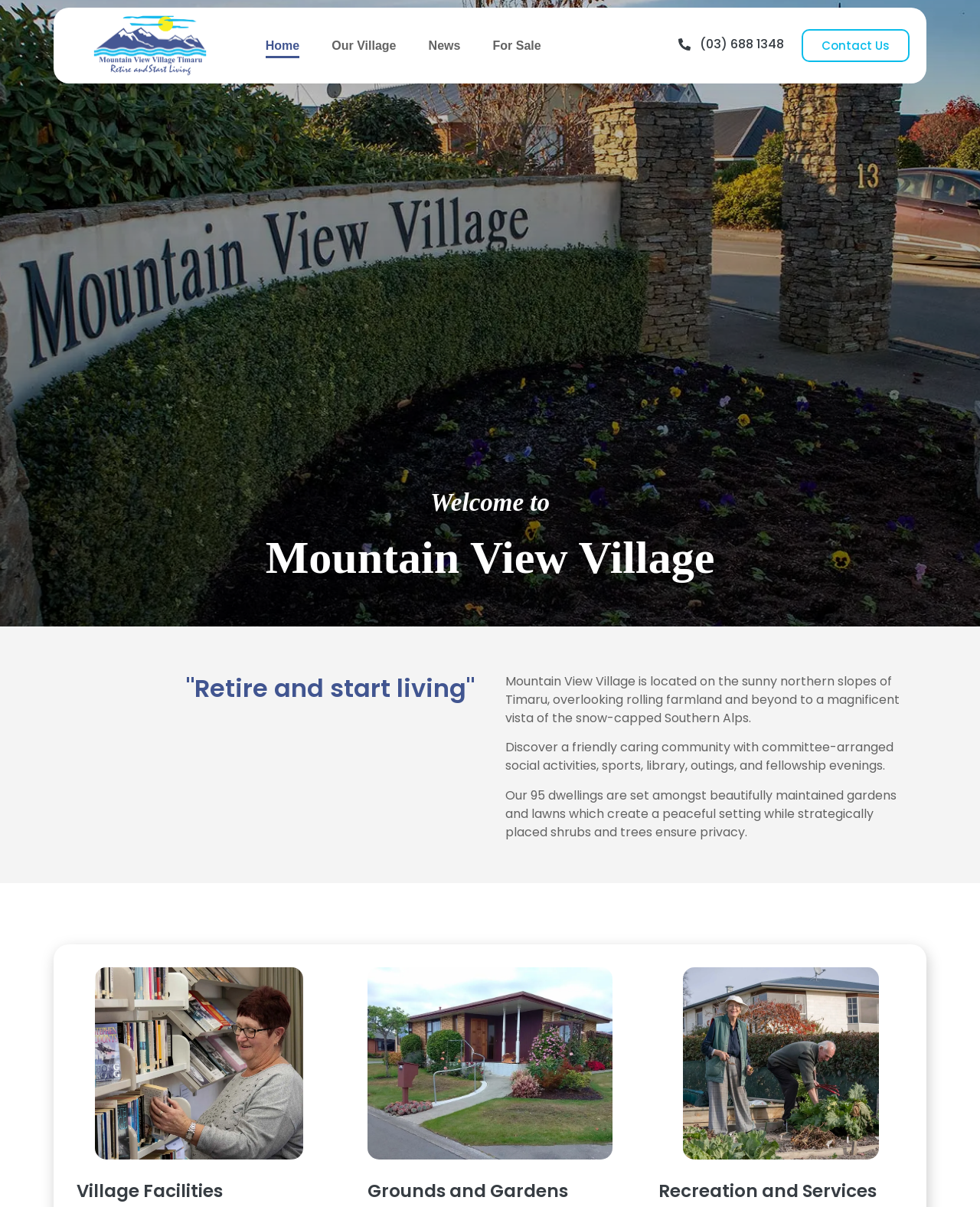Based on the visual content of the image, answer the question thoroughly: What is the setting of Mountain View Village?

The webpage describes the setting of Mountain View Village as peaceful, with beautifully maintained gardens and lawns, and strategically placed shrubs and trees ensuring privacy.